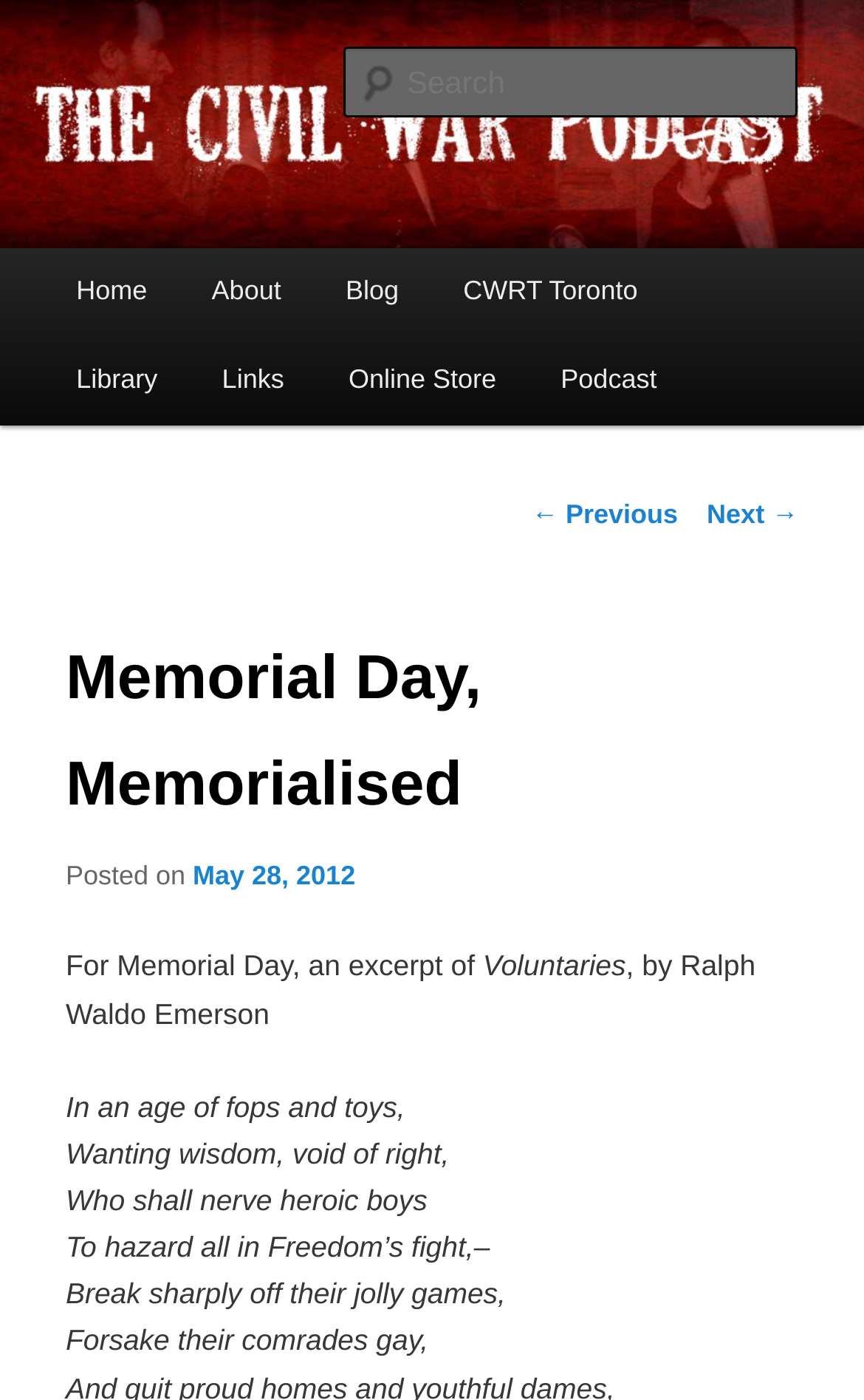Respond concisely with one word or phrase to the following query:
Who wrote the excerpt?

Ralph Waldo Emerson